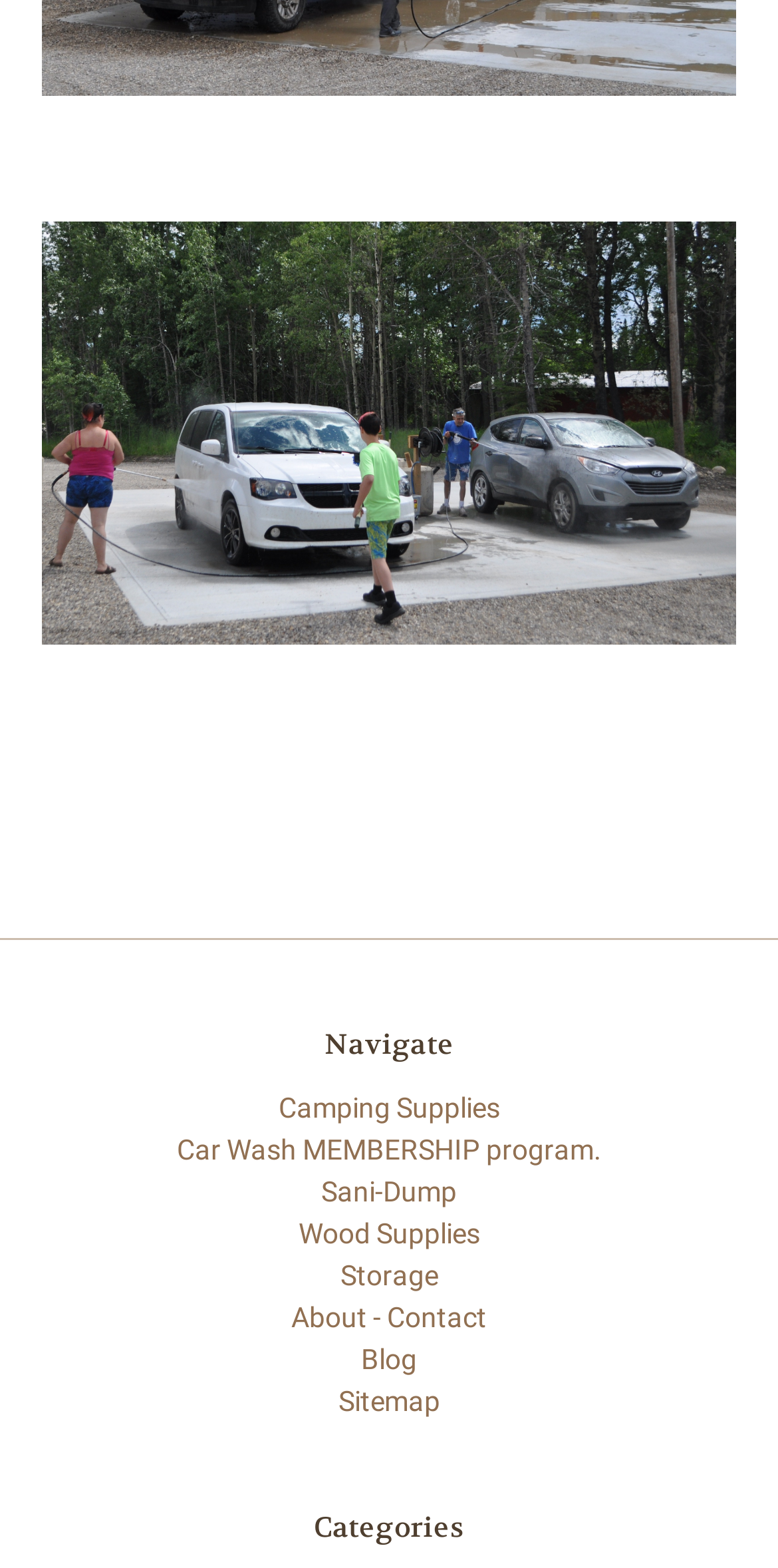Given the webpage screenshot and the description, determine the bounding box coordinates (top-left x, top-left y, bottom-right x, bottom-right y) that define the location of the UI element matching this description: Wood Supplies

[0.383, 0.776, 0.617, 0.797]